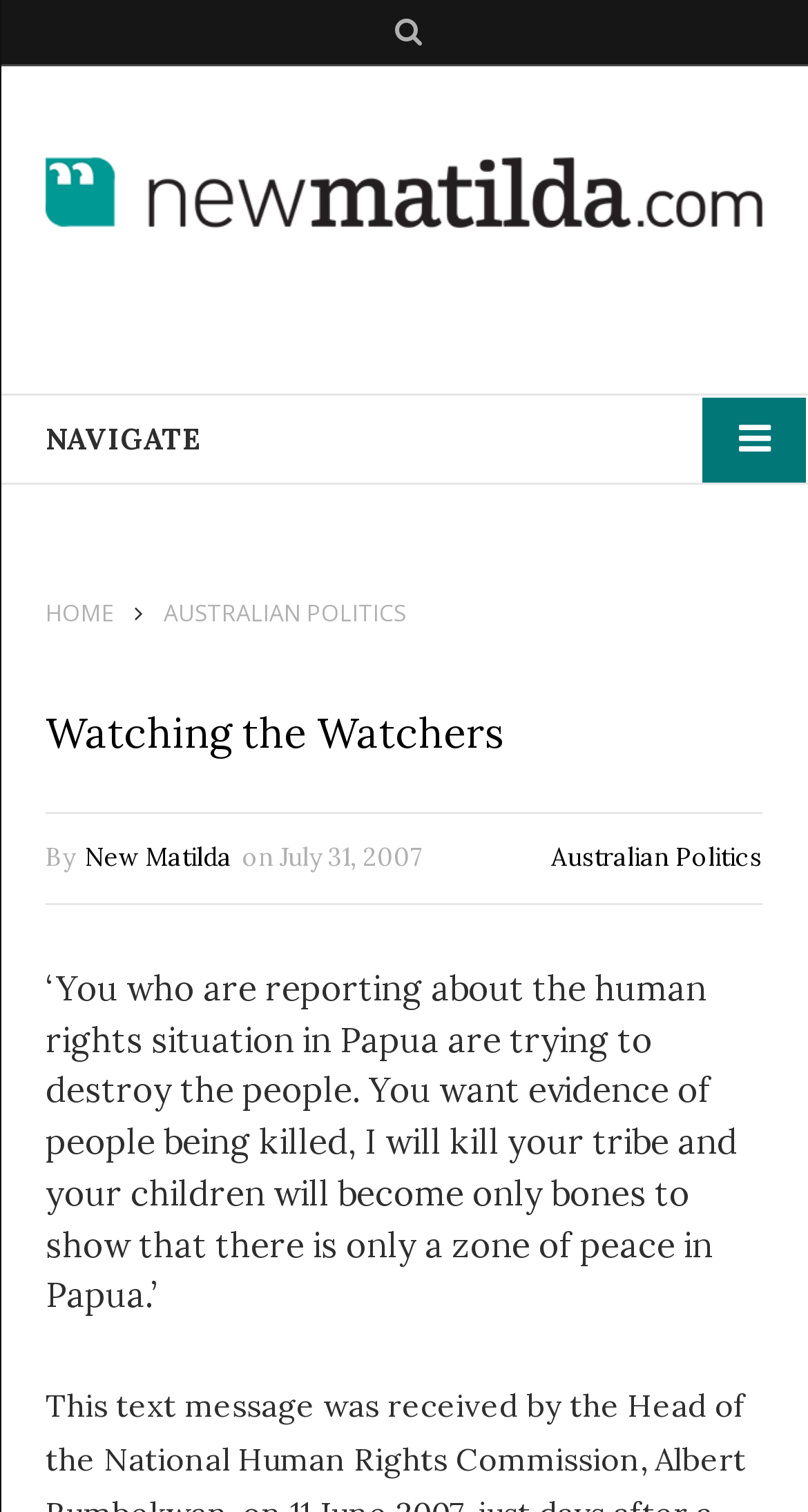Using the given description, provide the bounding box coordinates formatted as (top-left x, top-left y, bottom-right x, bottom-right y), with all values being floating point numbers between 0 and 1. Description: title="New Matilda"

[0.056, 0.101, 0.944, 0.159]